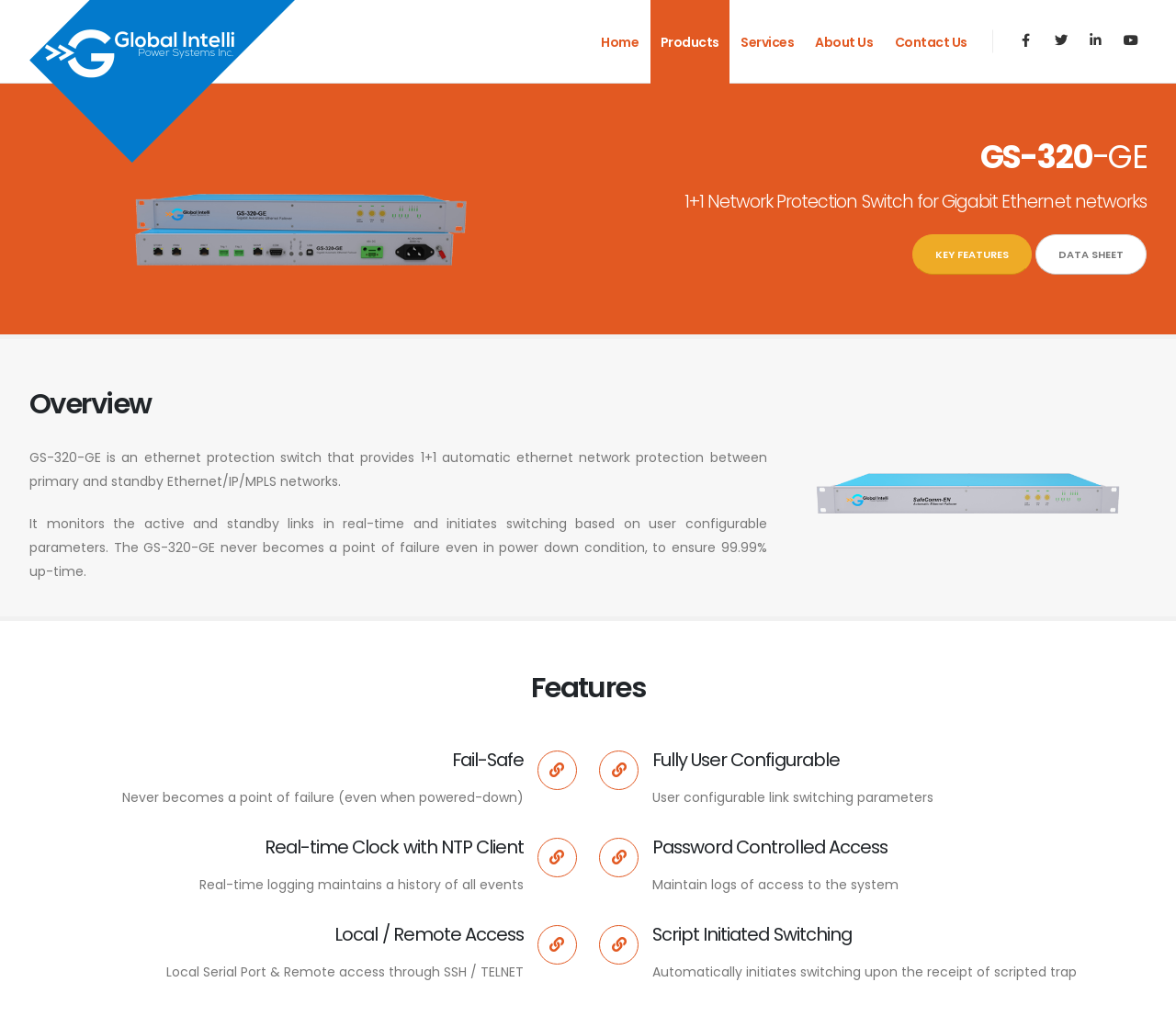Find the bounding box coordinates for the area that should be clicked to accomplish the instruction: "Go to About us page".

None